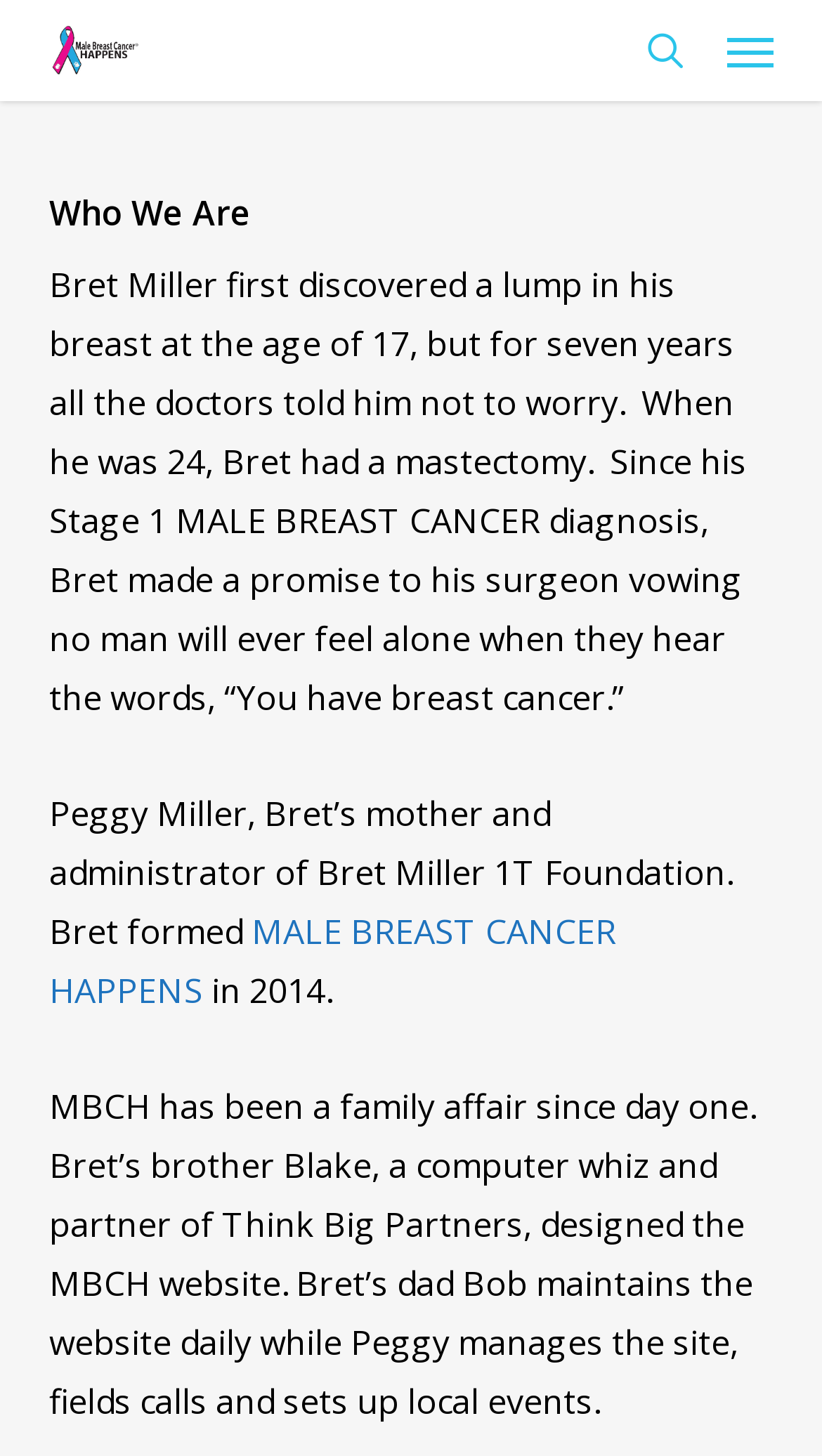Provide the bounding box coordinates in the format (top-left x, top-left y, bottom-right x, bottom-right y). All values are floating point numbers between 0 and 1. Determine the bounding box coordinate of the UI element described as: Menu

[0.884, 0.02, 0.94, 0.049]